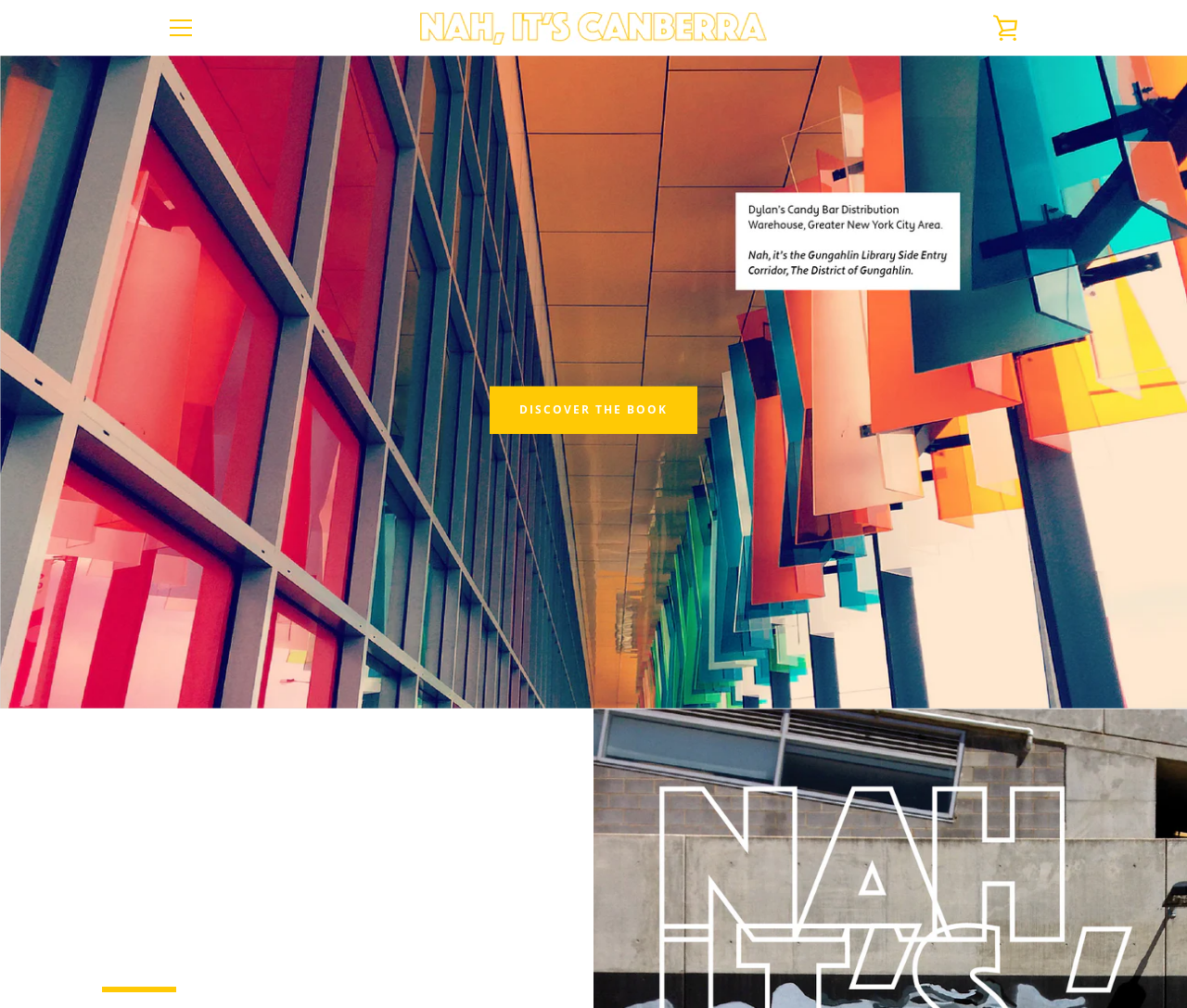Locate the bounding box coordinates of the area where you should click to accomplish the instruction: "Click the DISCOVER THE BOOK link".

[0.412, 0.384, 0.588, 0.43]